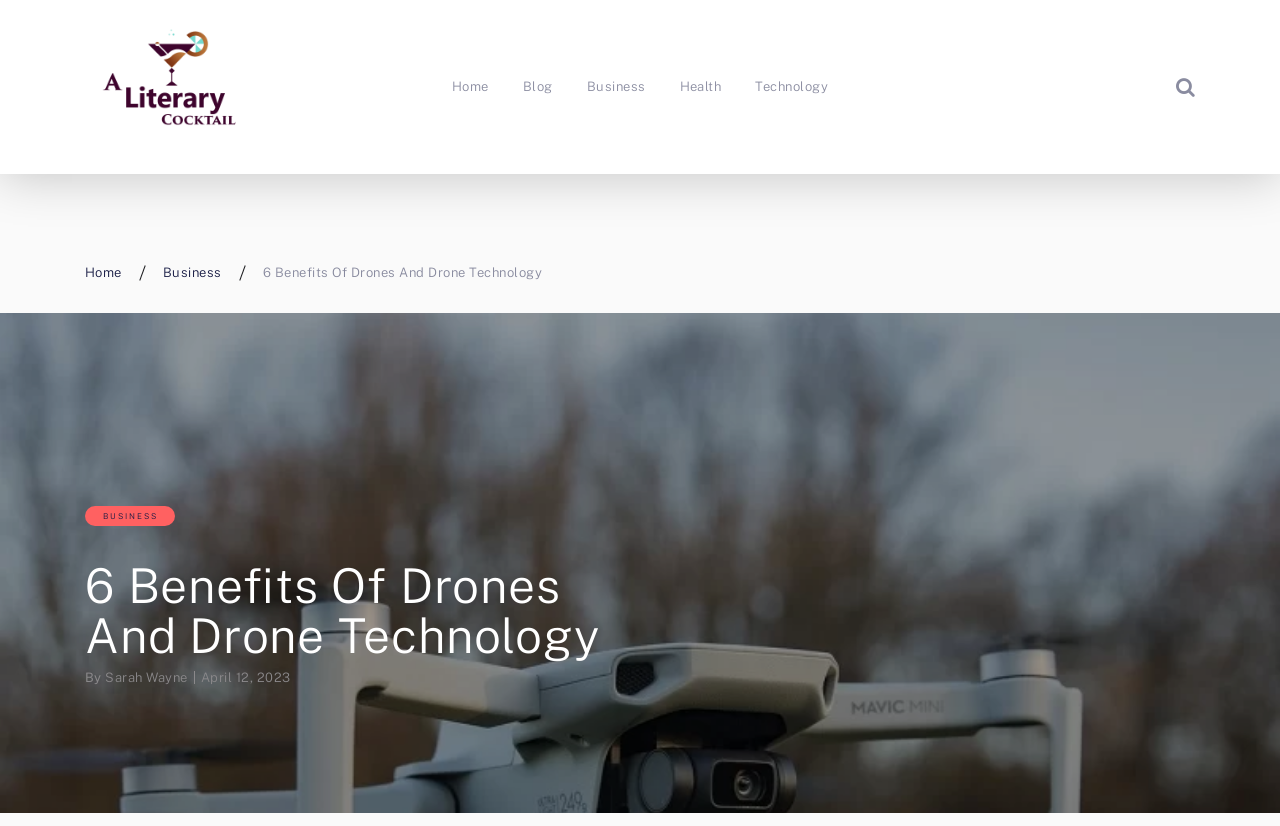What is the purpose of the button at the top right corner?
Provide an in-depth answer to the question, covering all aspects.

I determined the purpose of the button by looking at its position and label, which says 'GO'. This suggests that it is a search button.